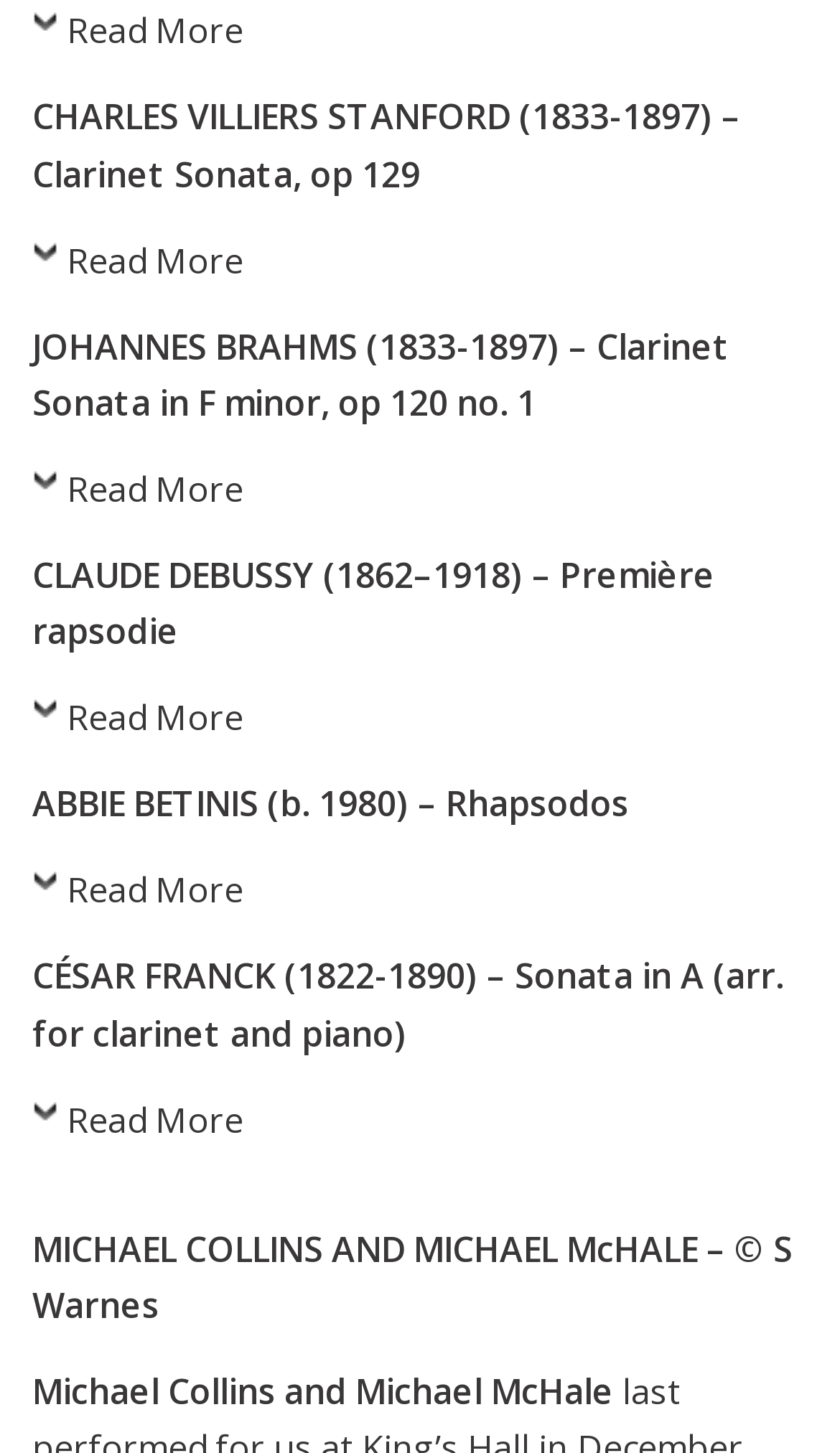Reply to the question below using a single word or brief phrase:
What is the latest composition mentioned?

Rhapsodos